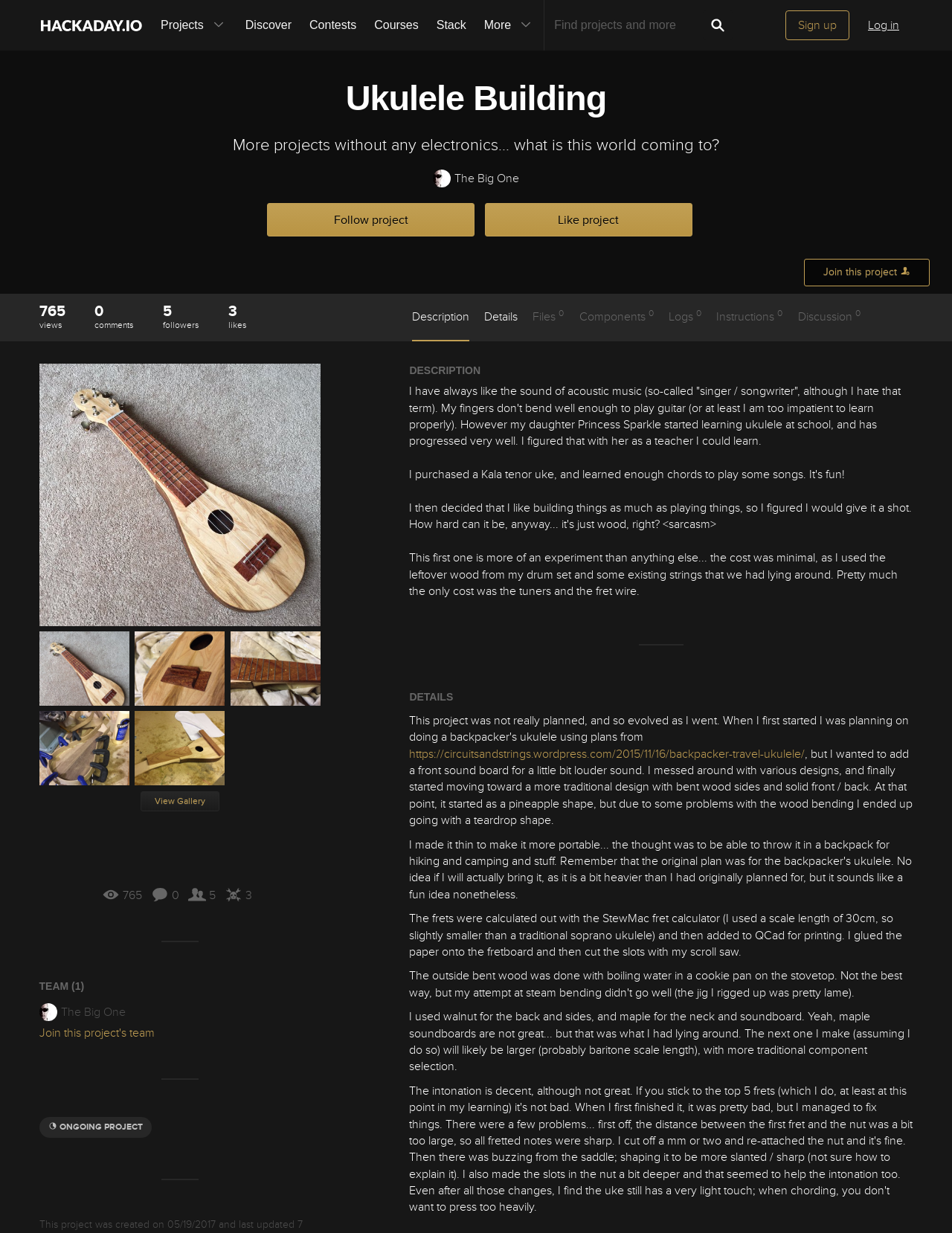Extract the bounding box coordinates for the UI element described as: "The Big One".

[0.455, 0.138, 0.545, 0.152]